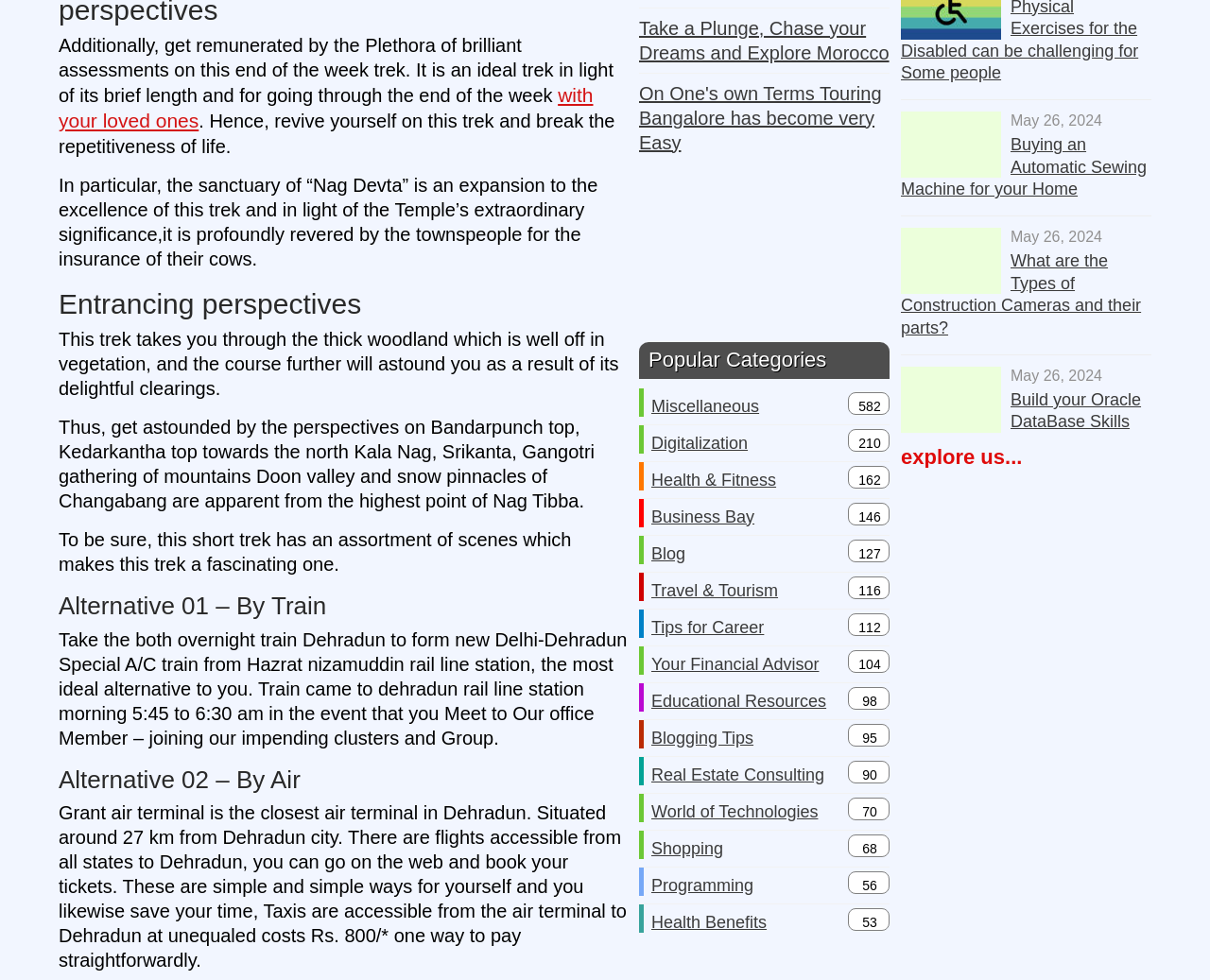Use a single word or phrase to answer the question:
What can be seen from the highest point of Nag Tibba?

Bandarpunch top, Kedarkantha top, etc.